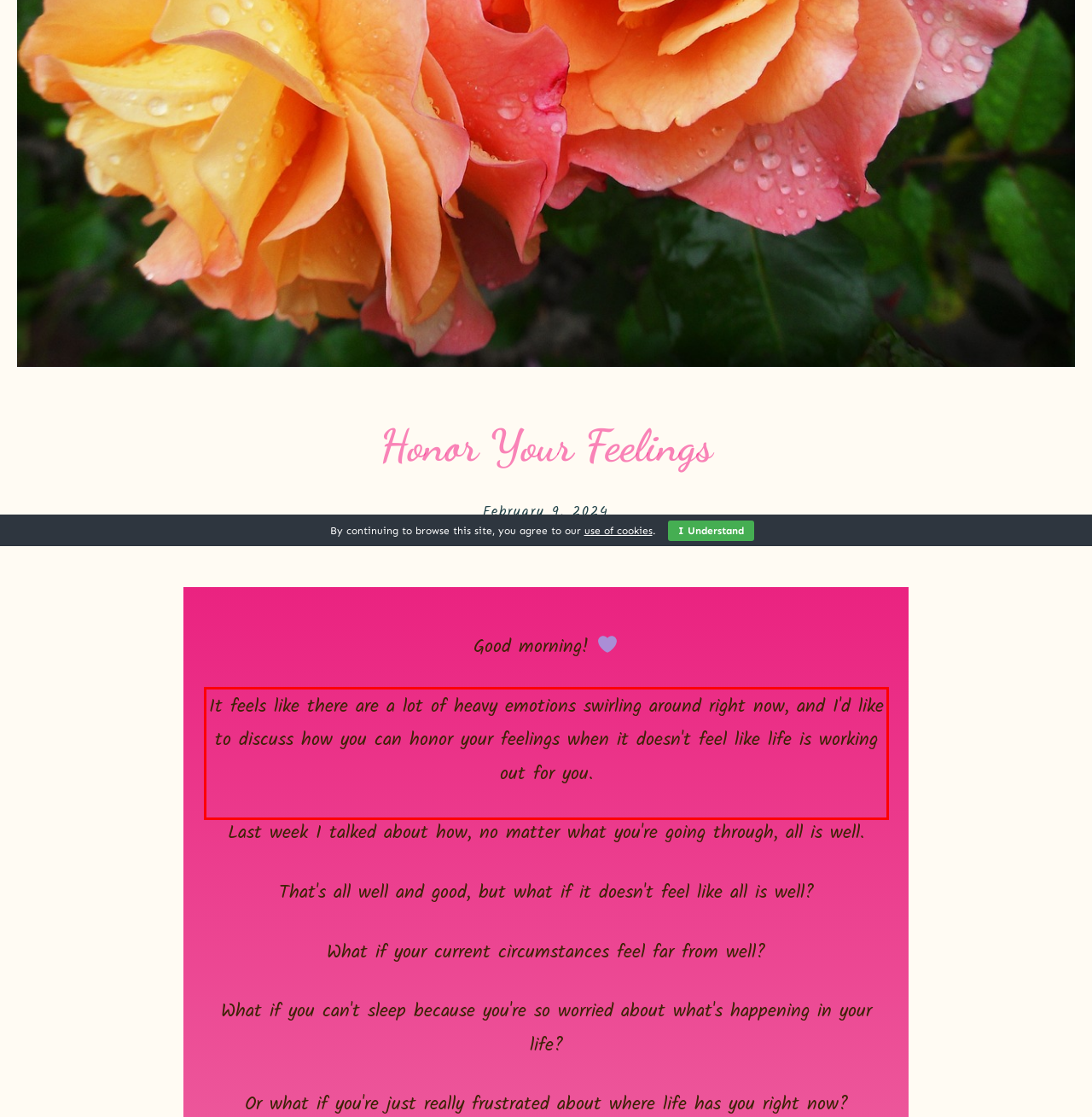Given a webpage screenshot with a red bounding box, perform OCR to read and deliver the text enclosed by the red bounding box.

It feels like there are a lot of heavy emotions swirling around right now, and I'd like to discuss how you can honor your feelings when it doesn't feel like life is working out for you.